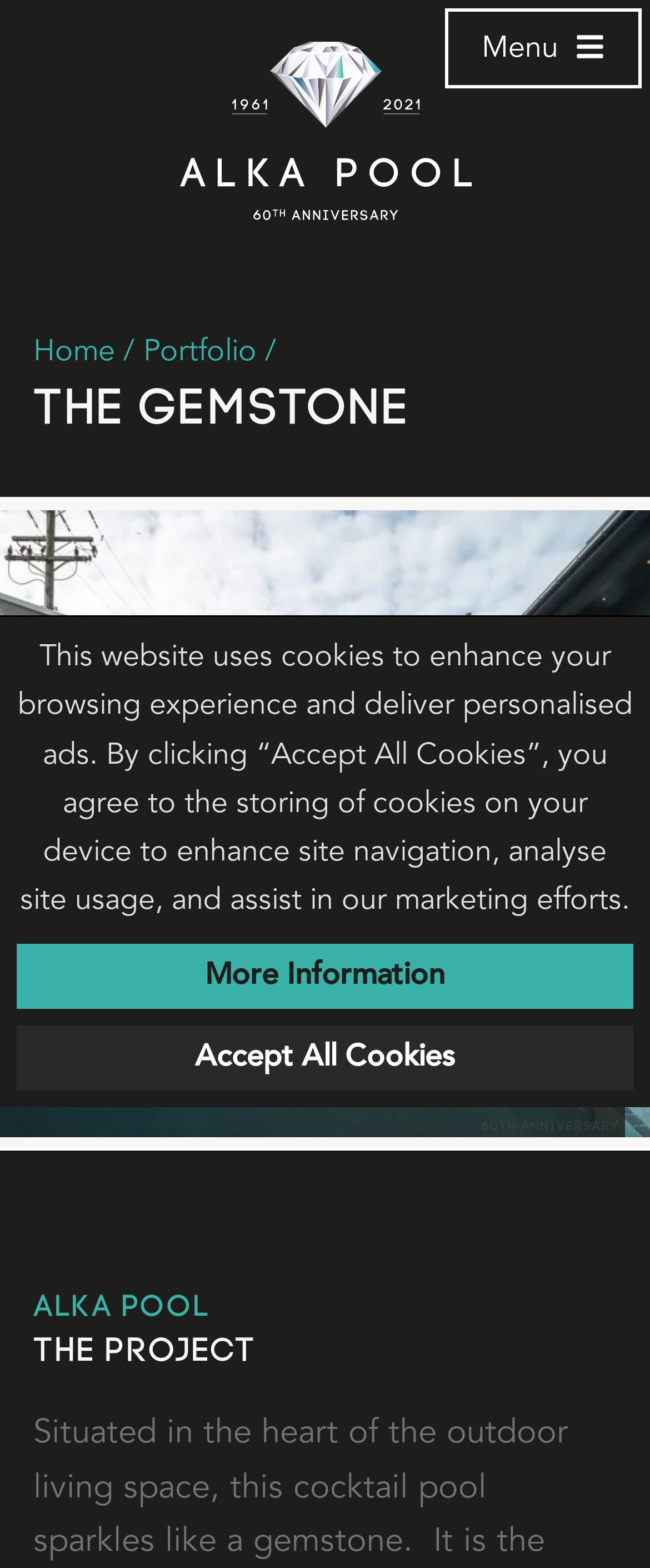Answer with a single word or phrase: 
How many images are there on the webpage?

7